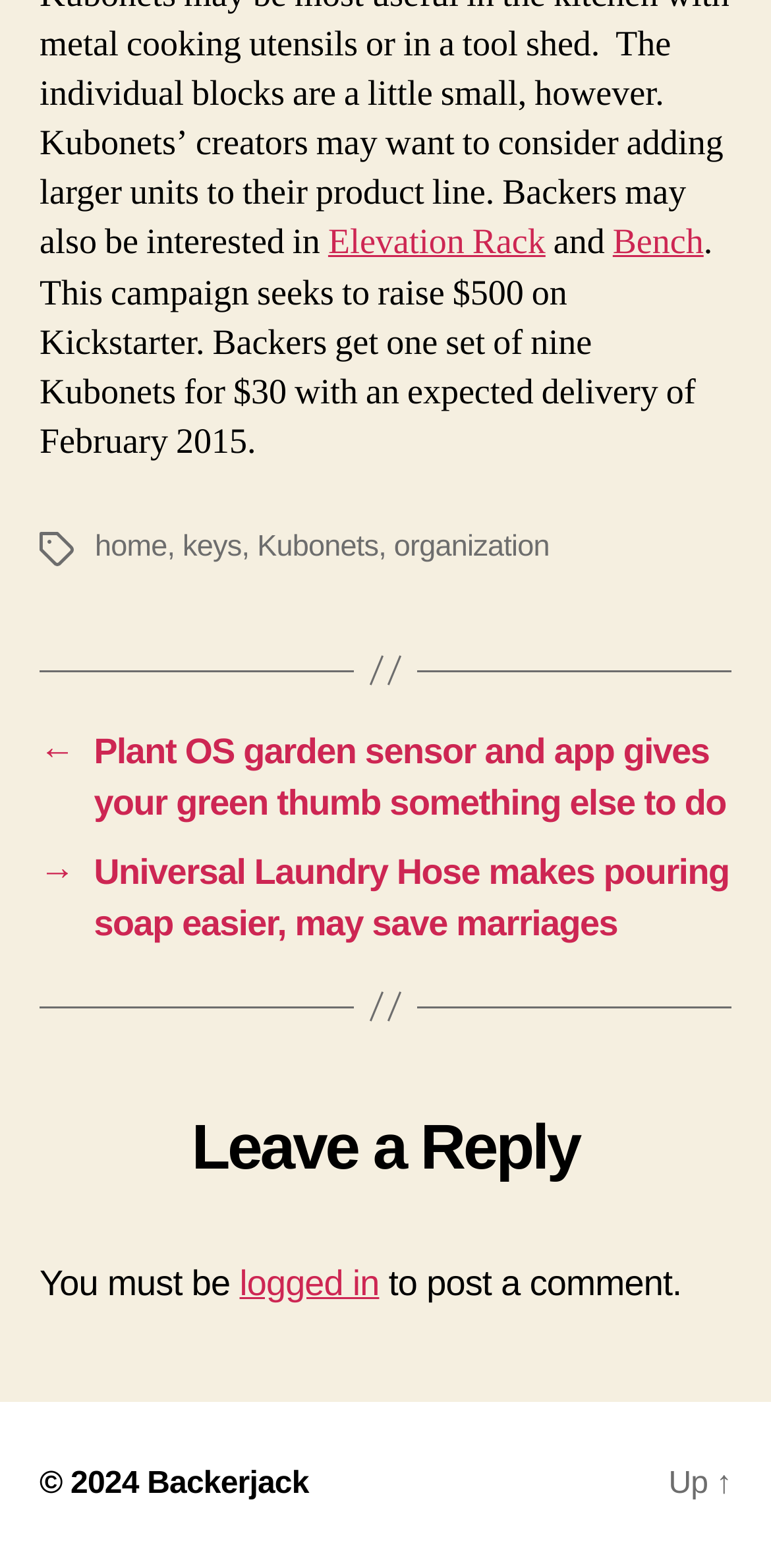Please answer the following question using a single word or phrase: 
How many links are there in the navigation section?

2